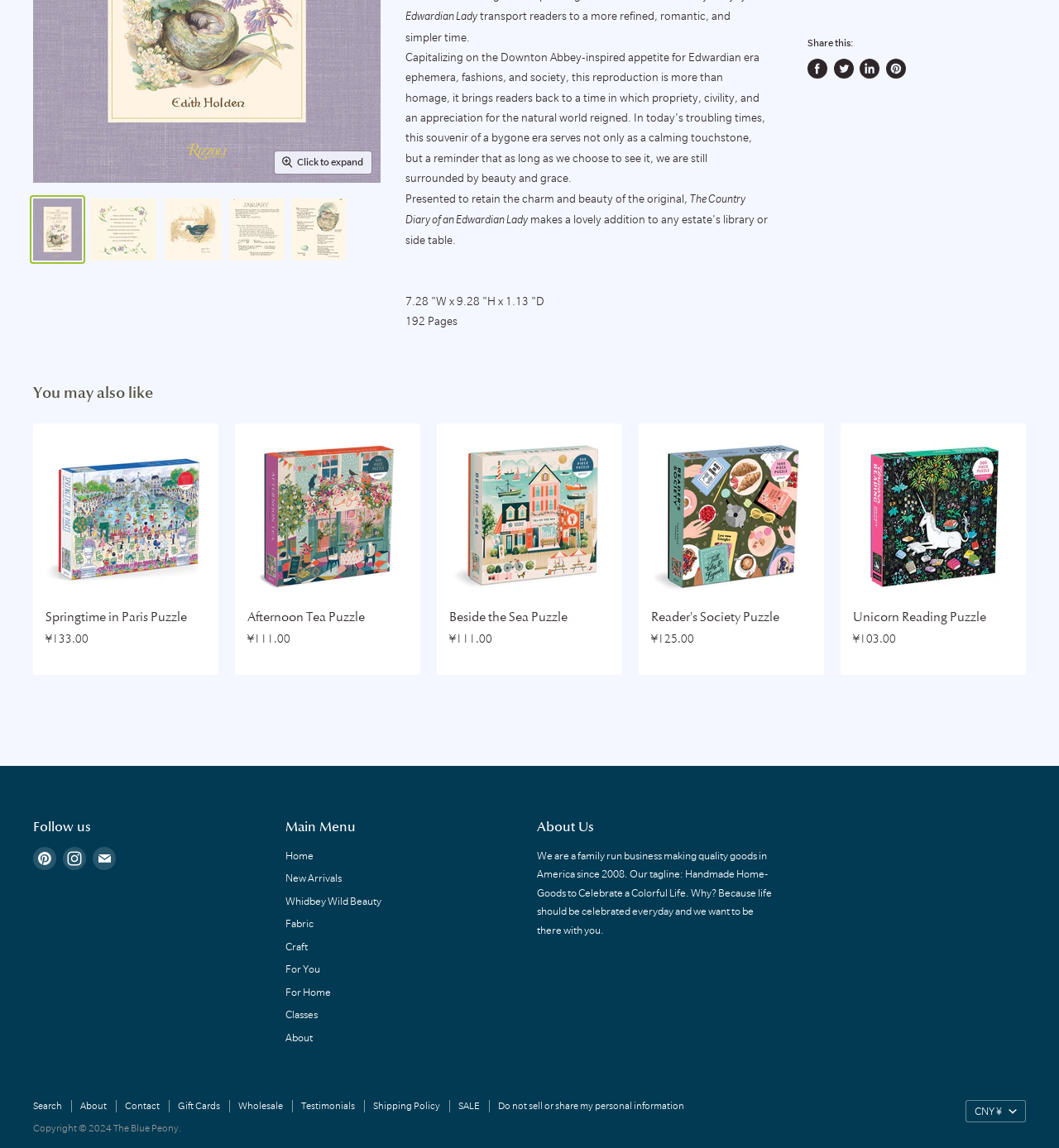Determine the bounding box for the HTML element described here: "Find us on Pinterest". The coordinates should be given as [left, top, right, bottom] with each number being a float between 0 and 1.

[0.028, 0.735, 0.056, 0.761]